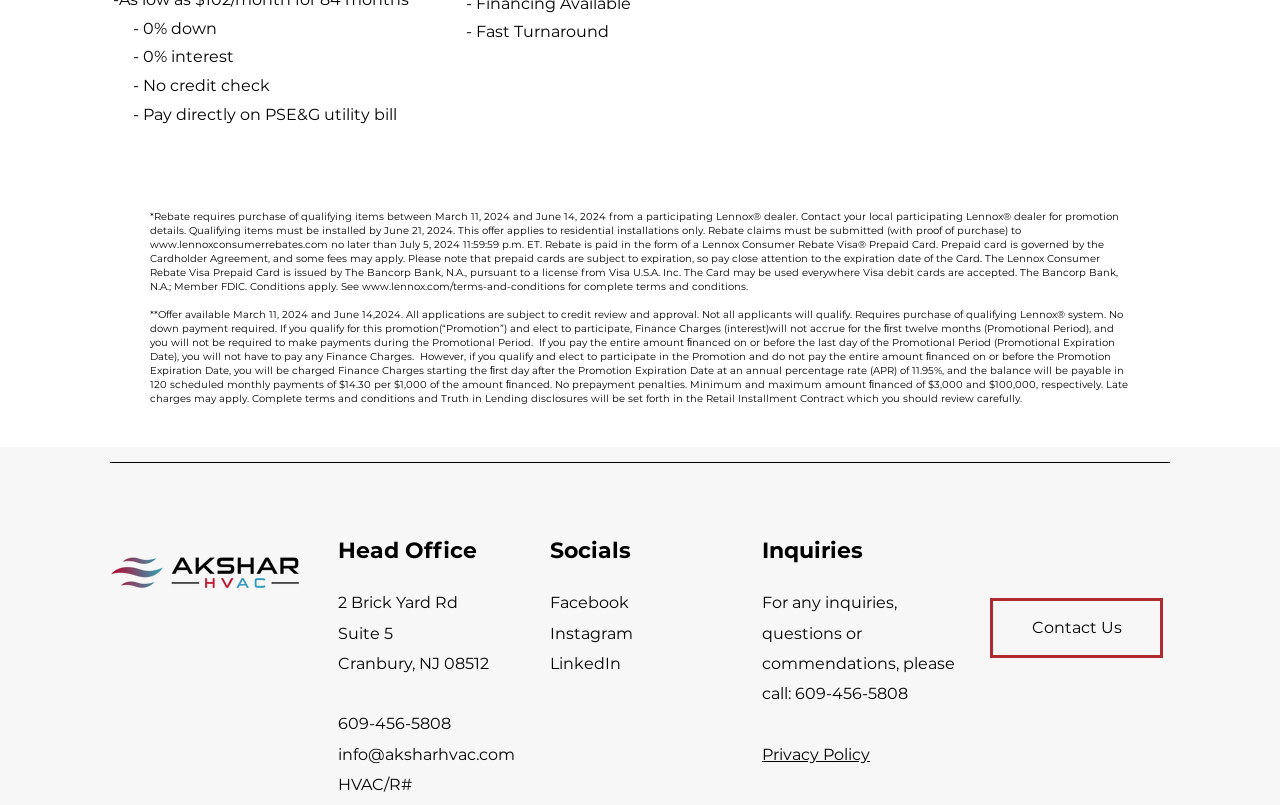What is the phone number for inquiries?
Please respond to the question with a detailed and well-explained answer.

I found the phone number for inquiries by reading the text that says 'For any inquiries, questions or commendations, please call: 609-456-5808'. This indicates that the phone number for inquiries is 609-456-5808.